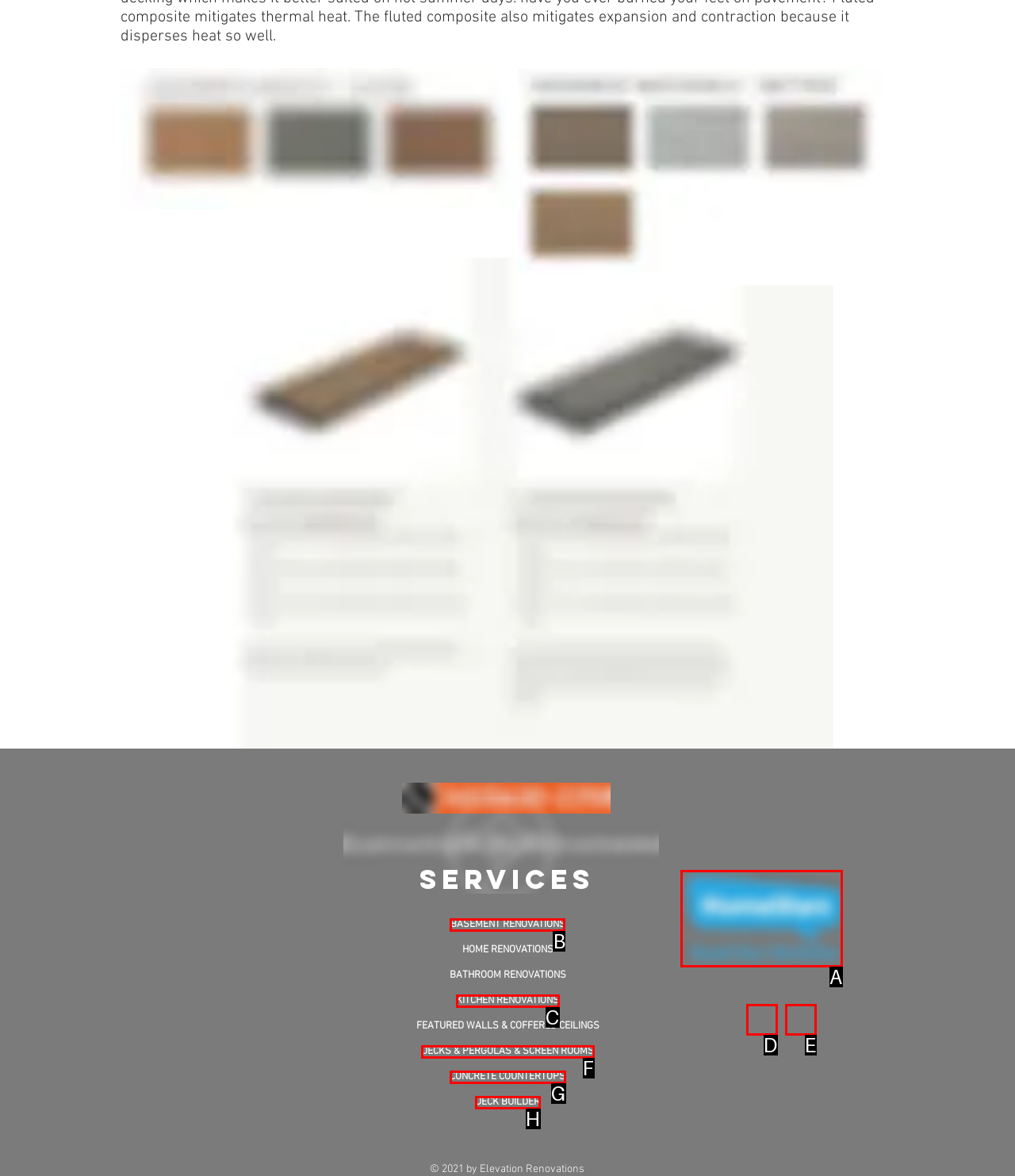Select the HTML element that needs to be clicked to perform the task: View the 'read-our-reviews' image. Reply with the letter of the chosen option.

A